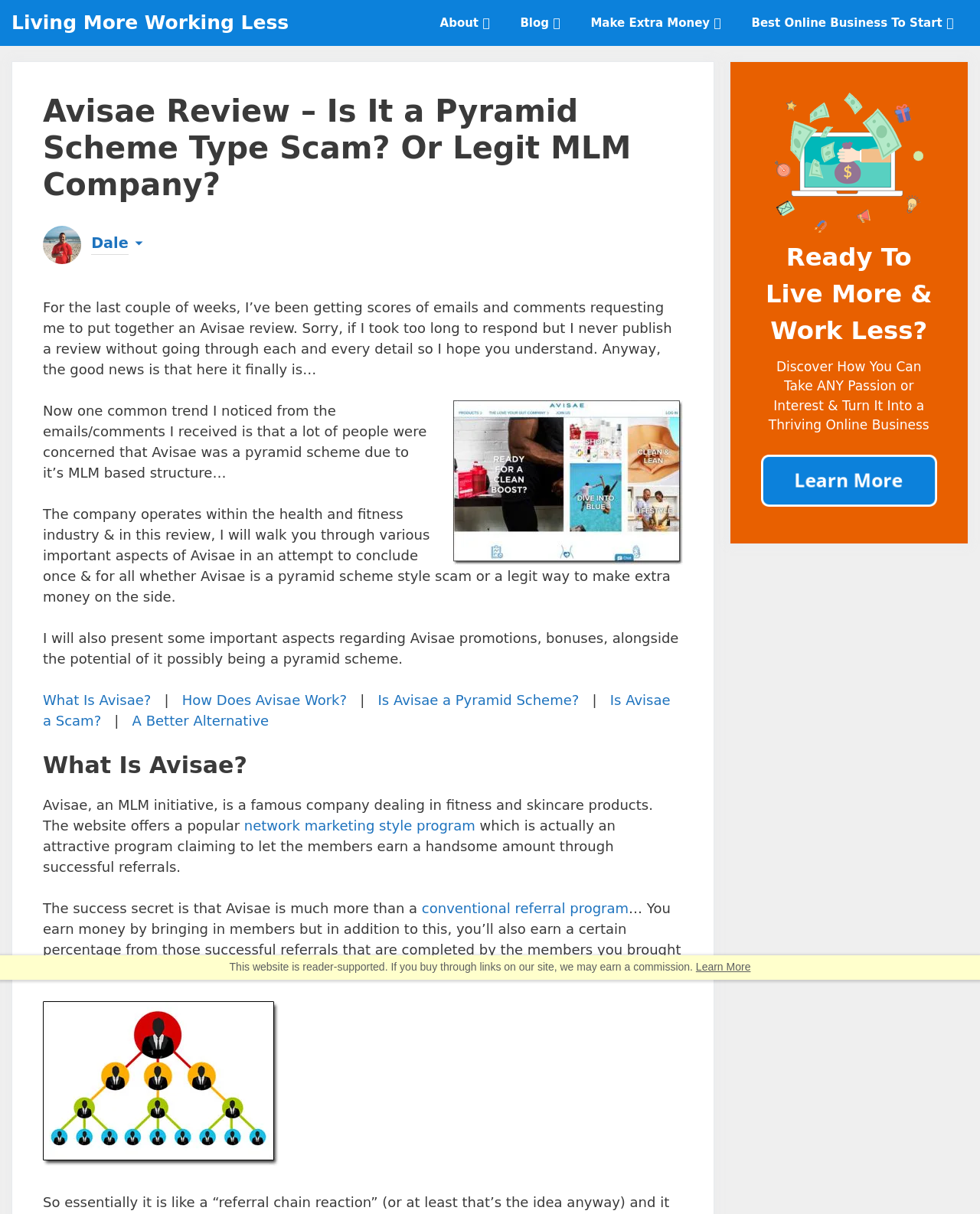What is the name of the website's founder?
From the image, provide a succinct answer in one word or a short phrase.

Dale